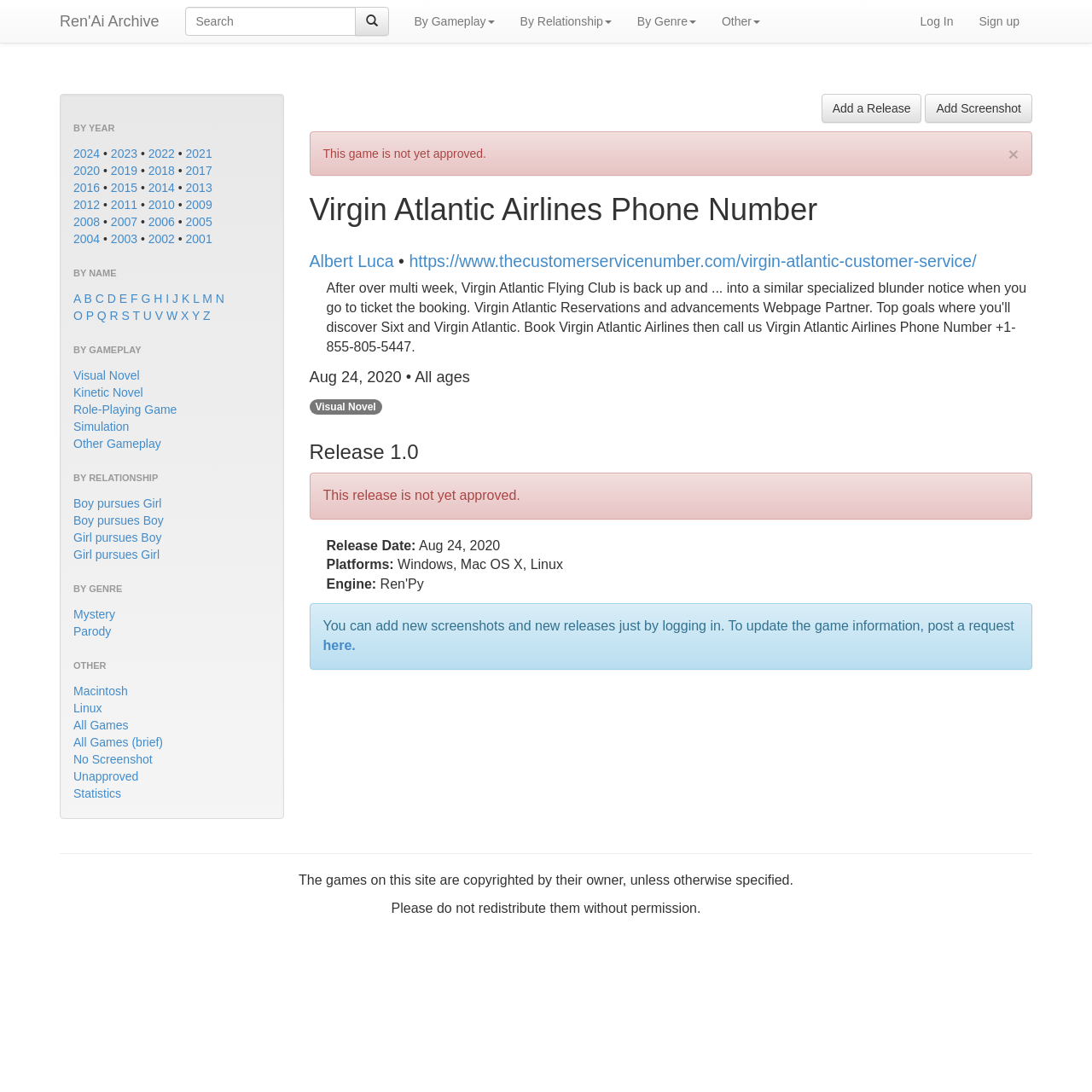What is the relationship between the links and the headings on the webpage?
Please describe in detail the information shown in the image to answer the question.

The links on the webpage are grouped under headings that categorize the content. For example, the links to specific years are grouped under the heading 'BY YEAR', while the links to specific types of gameplay are grouped under the heading 'BY GAMEPLAY'. This suggests that the website is using a hierarchical structure to organize its content.